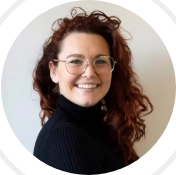Give a concise answer using one word or a phrase to the following question:
What is the Bologna Process about?

Harmonizing higher education